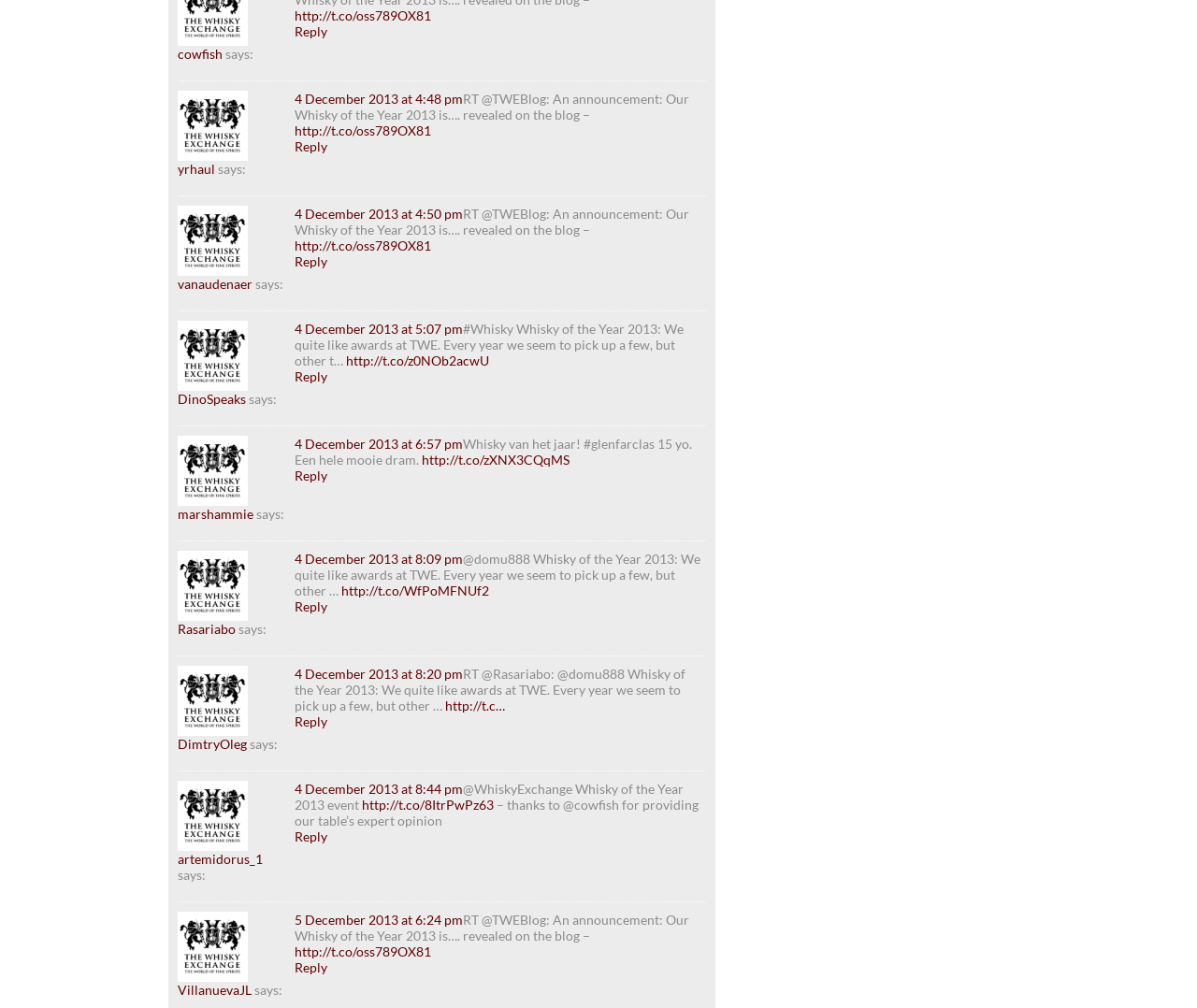Please answer the following query using a single word or phrase: 
What is the URL of the second tweet?

http://t.co/oss789OX81